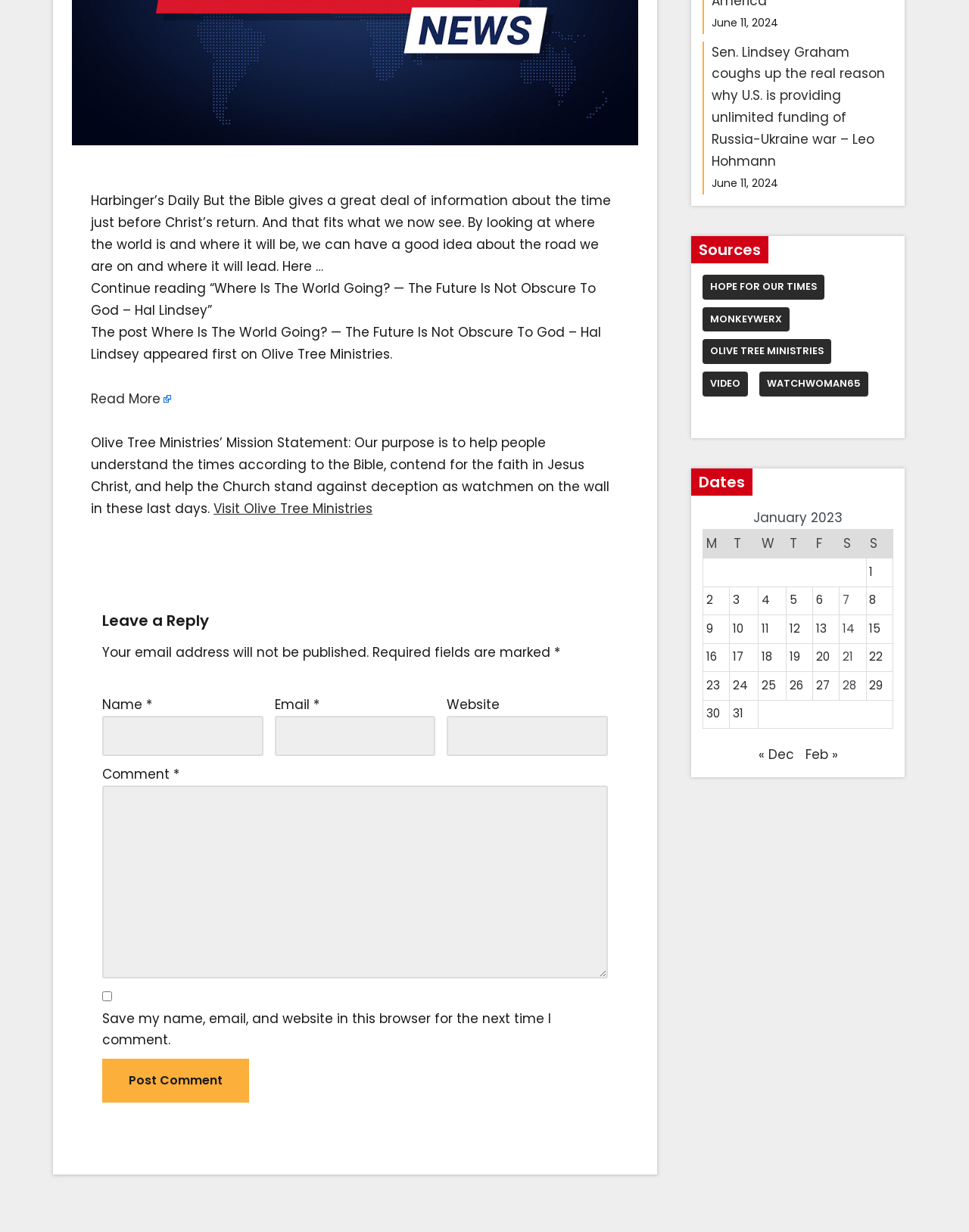Given the element description, predict the bounding box coordinates in the format (top-left x, top-left y, bottom-right x, bottom-right y), using floating point numbers between 0 and 1: parent_node: Email * aria-describedby="email-notes" name="email"

[0.283, 0.581, 0.449, 0.613]